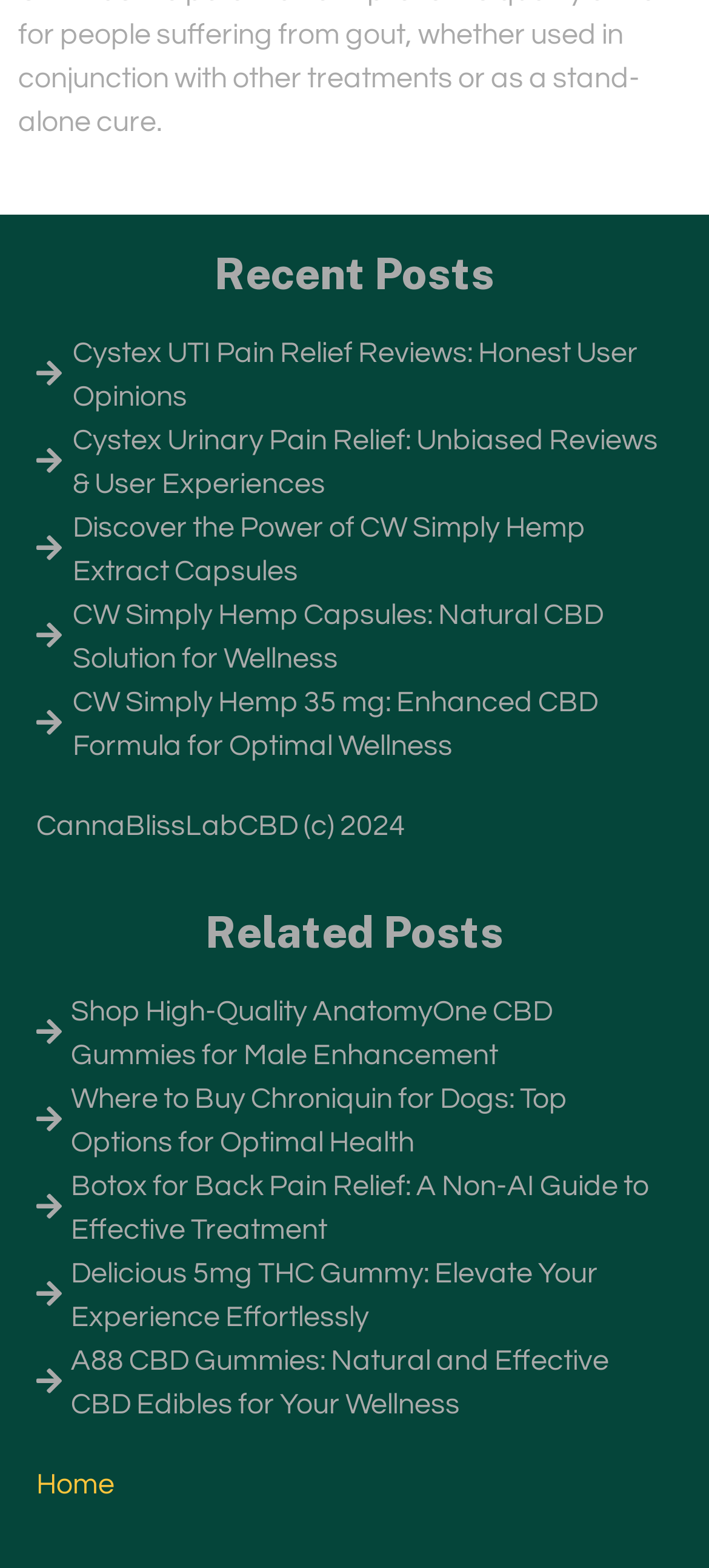Give a concise answer of one word or phrase to the question: 
How many articles are listed under 'Recent Posts'?

5